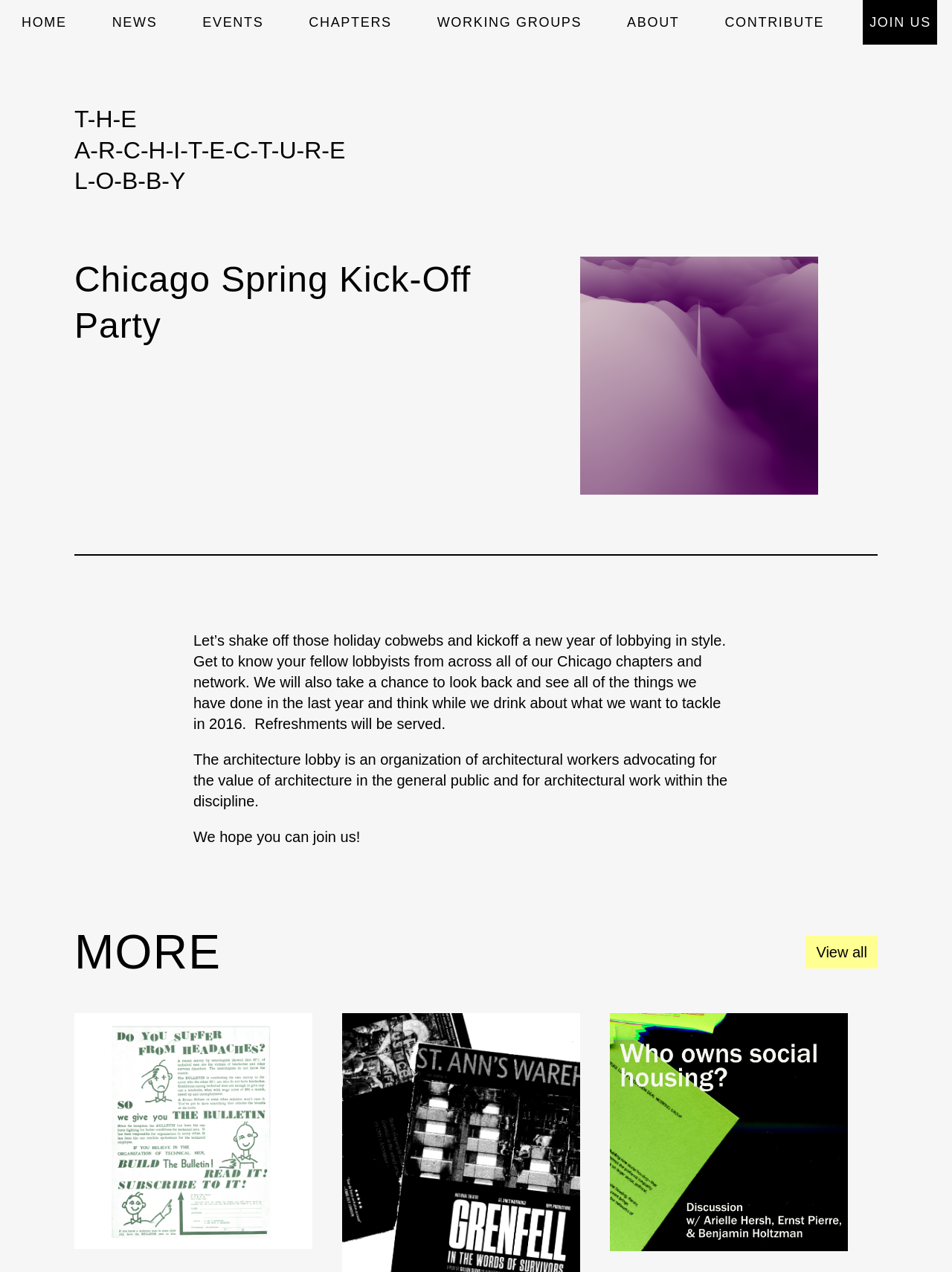Using the provided element description, identify the bounding box coordinates as (top-left x, top-left y, bottom-right x, bottom-right y). Ensure all values are between 0 and 1. Description: Privacy Policy

None